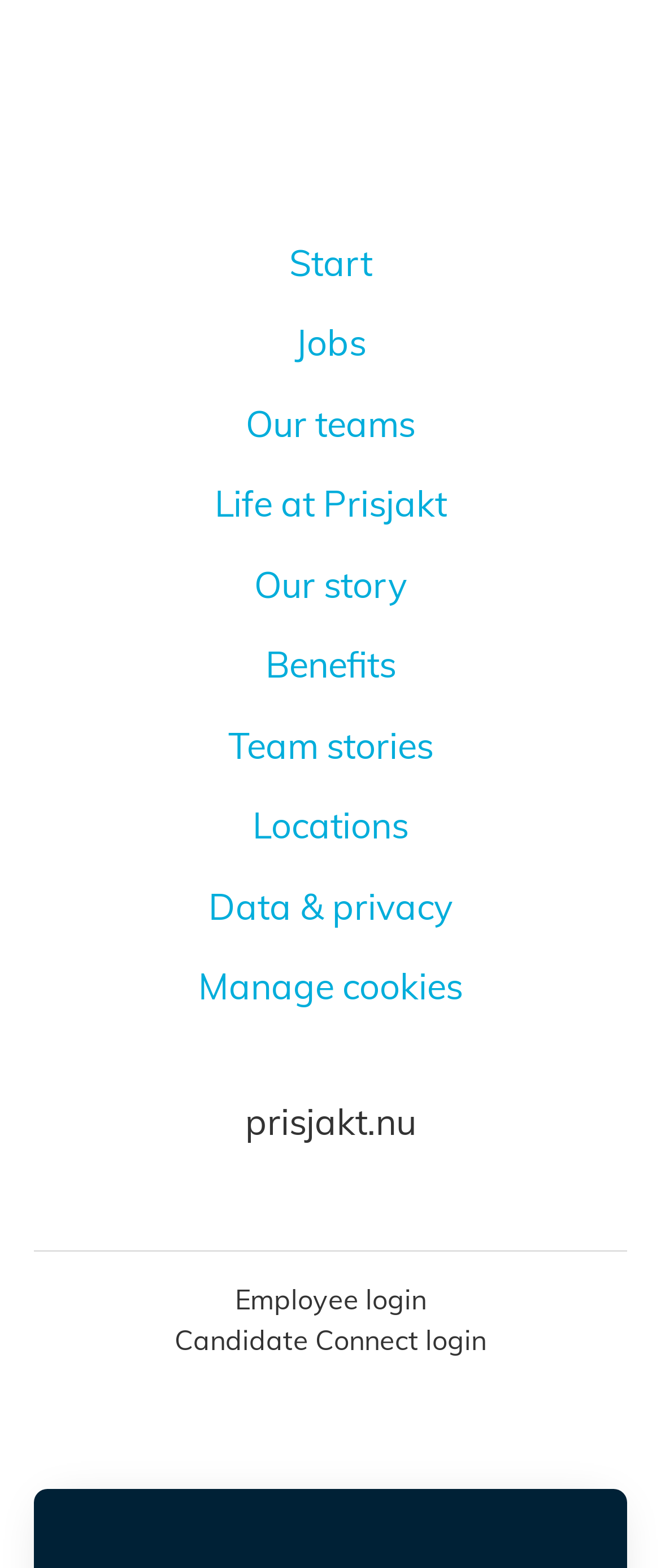Using the provided element description: "Locations", identify the bounding box coordinates. The coordinates should be four floats between 0 and 1 in the order [left, top, right, bottom].

[0.259, 0.454, 0.741, 0.497]